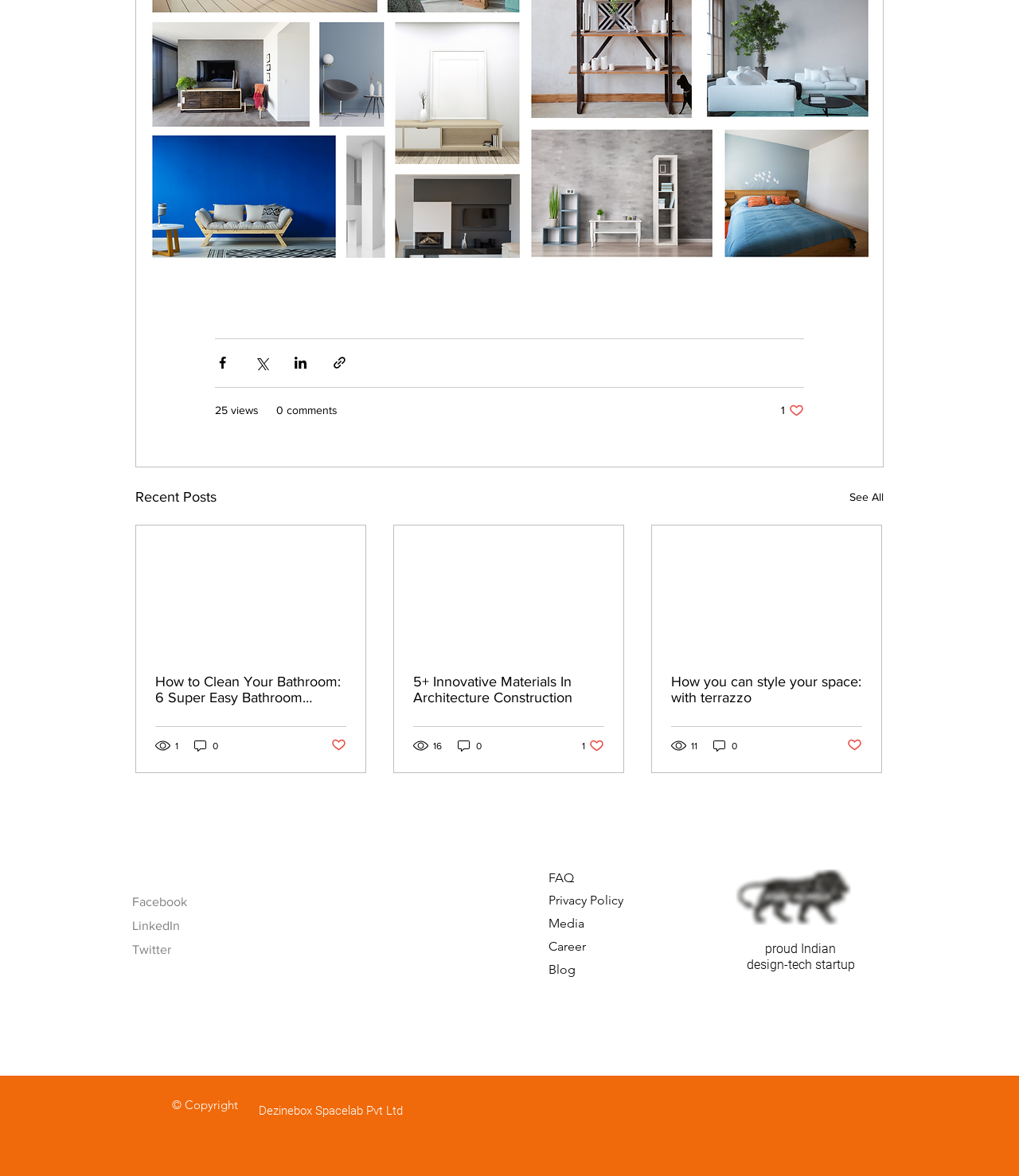What is the purpose of the buttons with social media icons?
Respond to the question with a single word or phrase according to the image.

Share posts